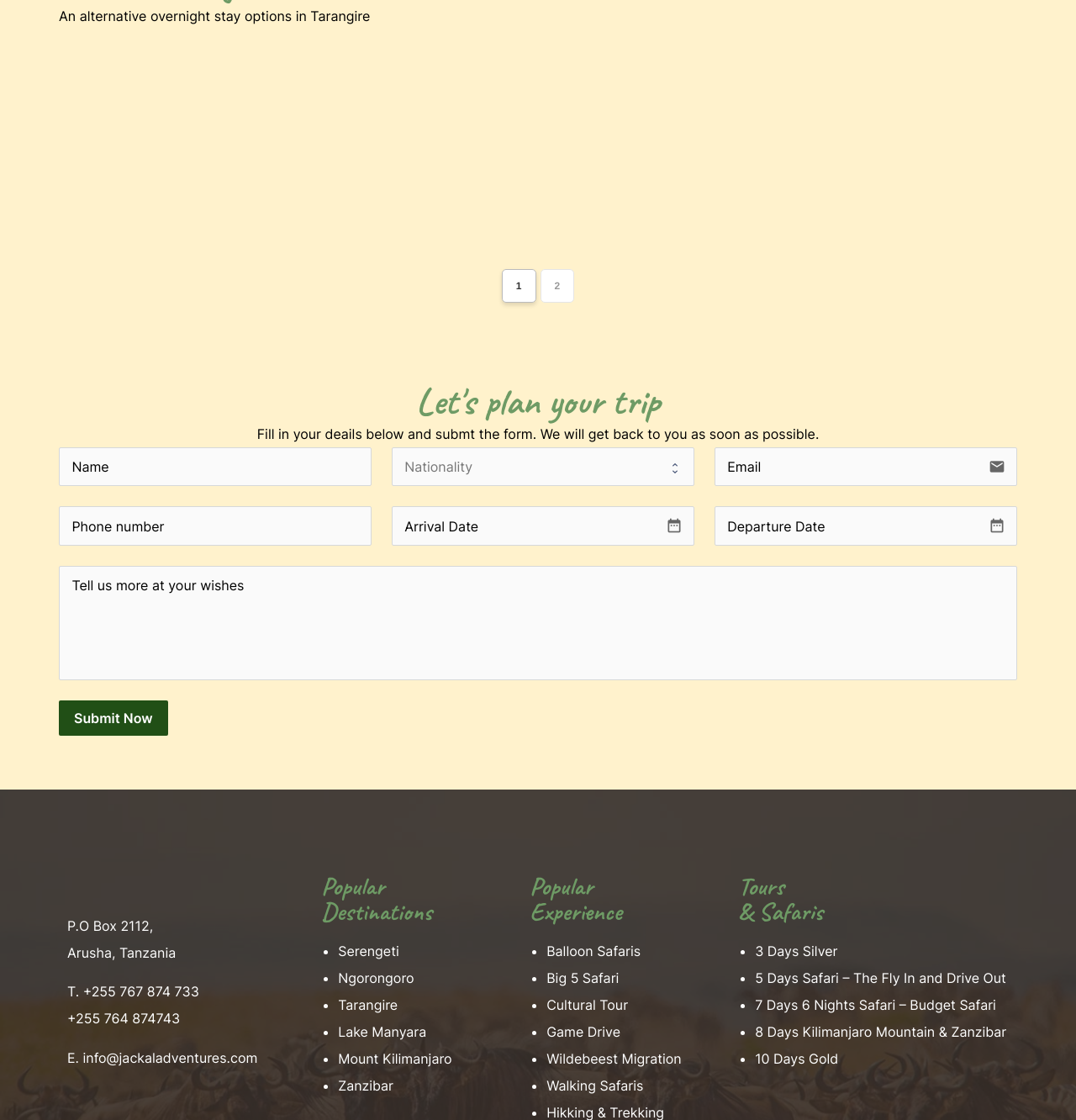Identify the bounding box coordinates for the UI element described as follows: "name="field6[]" placeholder="Phone number"". Ensure the coordinates are four float numbers between 0 and 1, formatted as [left, top, right, bottom].

[0.055, 0.452, 0.345, 0.487]